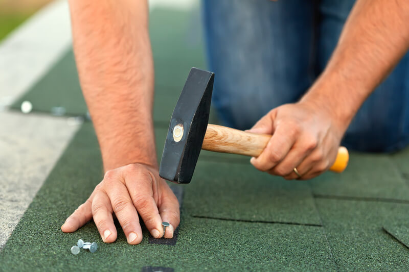Give an elaborate caption for the image.

In the image, a skilled worker is engaged in roofing repair tasks, showcasing a hands-on approach to home maintenance. The individual is seen kneeling on a green felt surface, presumably a roofing material, with one hand positioned on the surface to hold it steady. The other hand grips a hammer, poised to secure a roofing nail, highlighting the meticulous nature of their work. Nearby, scattered metal roofing nails are visible, illustrating the tools of the trade used in the roofing process. This scene exemplifies the craftsmanship and expertise associated with roofing repairs, a service emphasized by A1 Roofing Exeter, which promises quality and satisfaction in handling various roofing projects, including repairs and renovations.